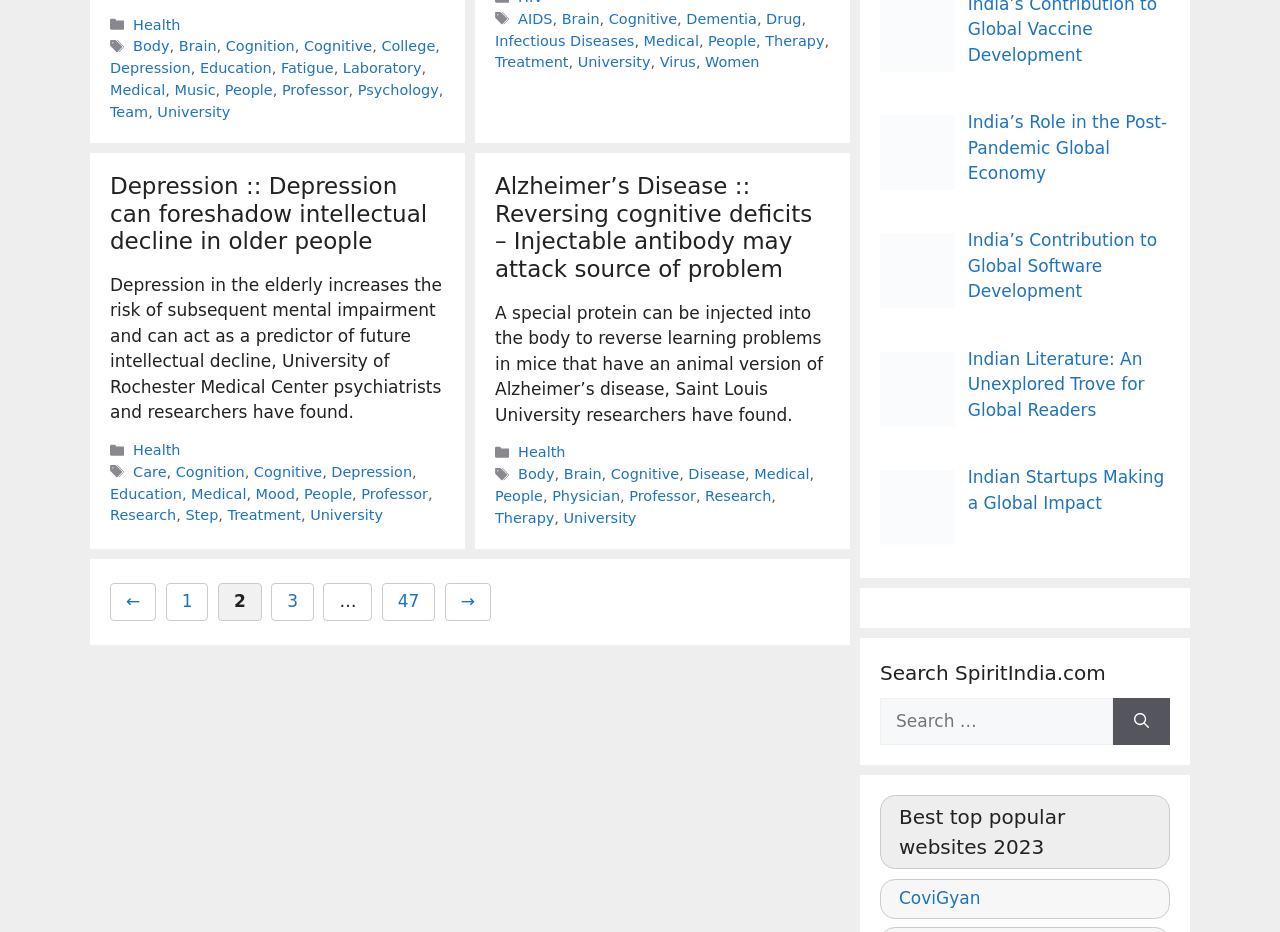How many articles are on the webpage?
Answer the question with detailed information derived from the image.

The webpage contains two article elements, each with its own heading, text, and footer, which indicates that there are two articles on the webpage.